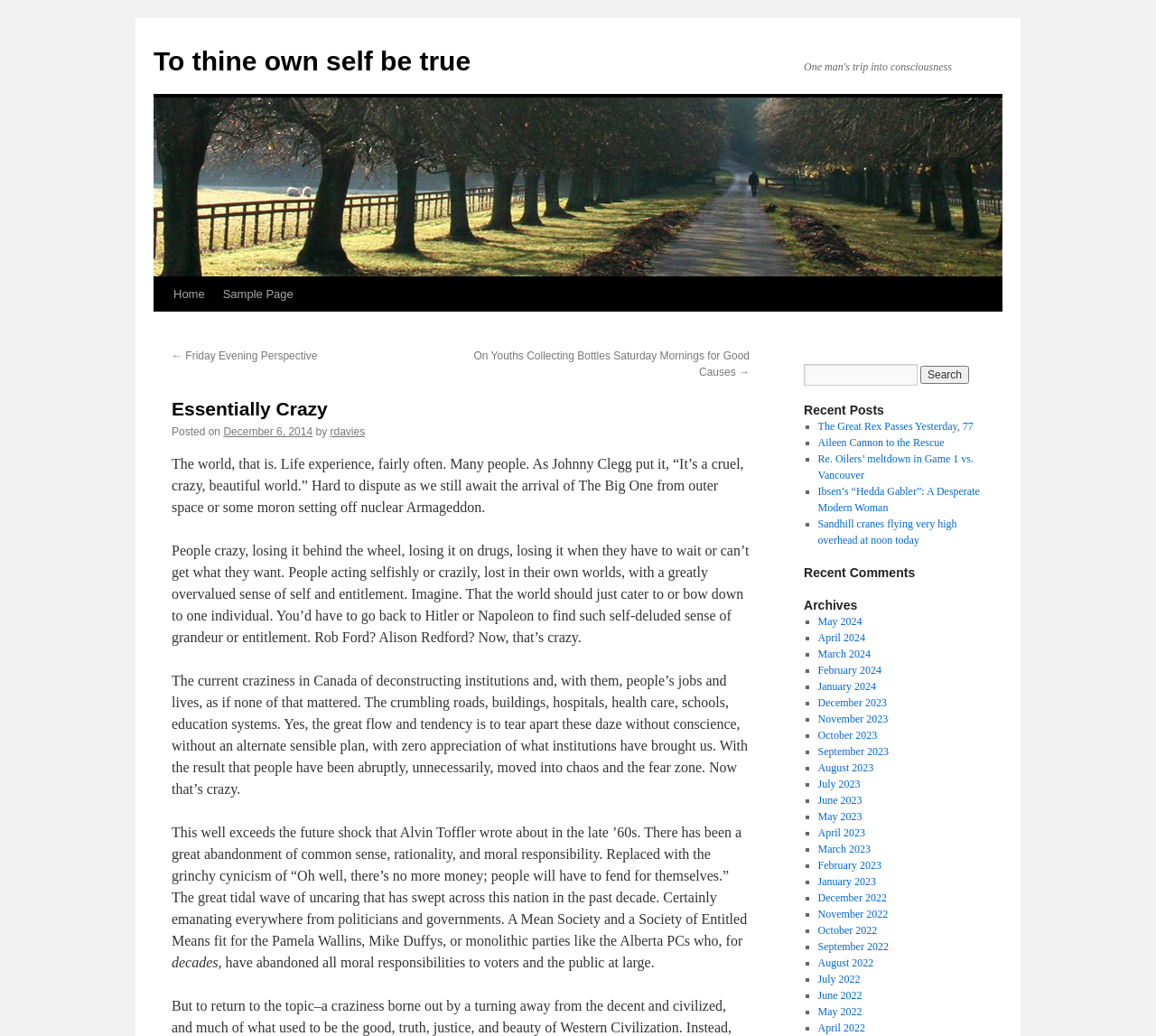Answer succinctly with a single word or phrase:
Is there a search function on the webpage?

Yes